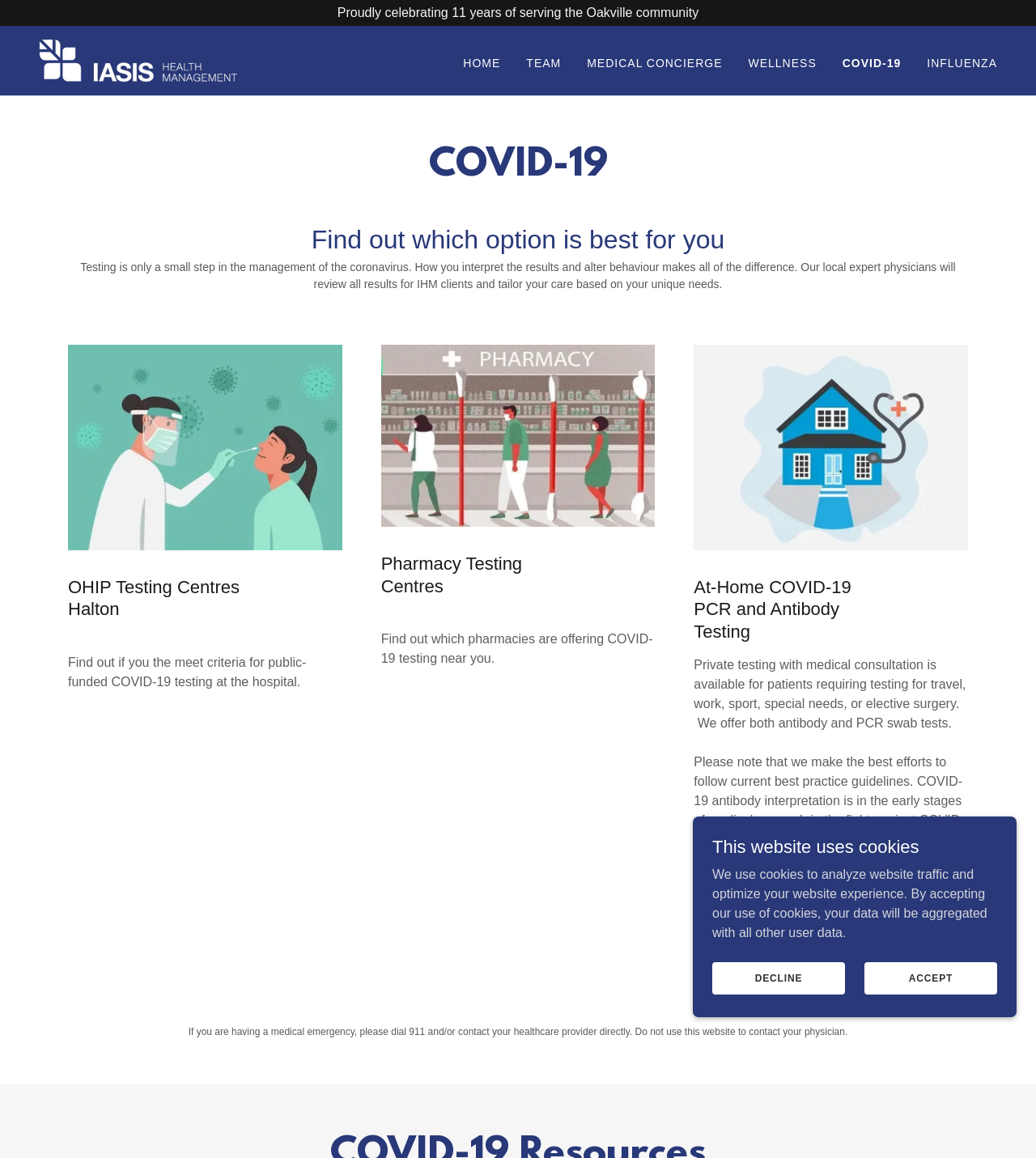How many links are available in the top navigation menu?
Please utilize the information in the image to give a detailed response to the question.

The top navigation menu contains six links: HOME, TEAM, MEDICAL CONCIERGE, WELLNESS, COVID-19, and INFLUENZA.